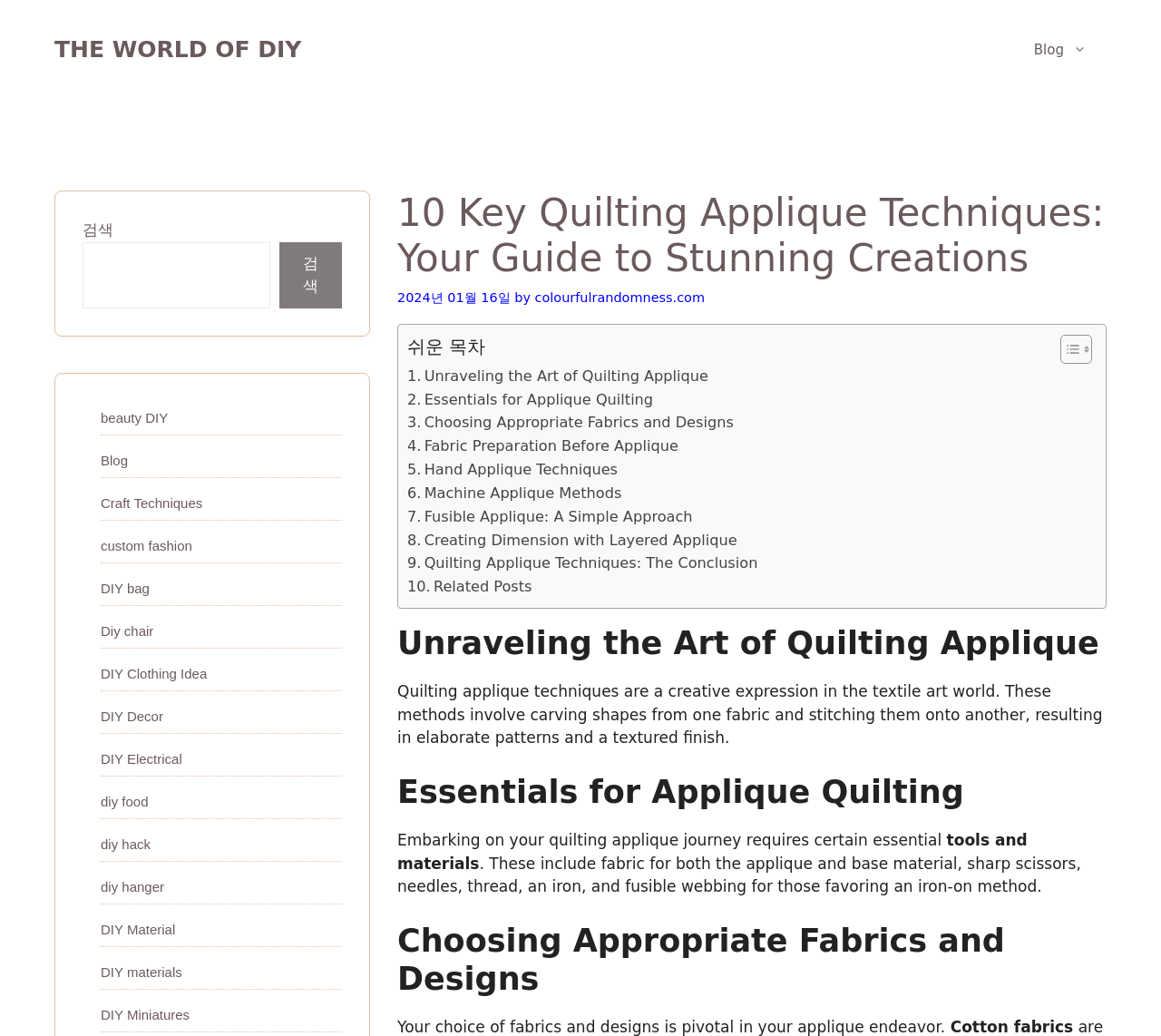Please give the bounding box coordinates of the area that should be clicked to fulfill the following instruction: "Toggle the table of content". The coordinates should be in the format of four float numbers from 0 to 1, i.e., [left, top, right, bottom].

[0.902, 0.322, 0.937, 0.352]